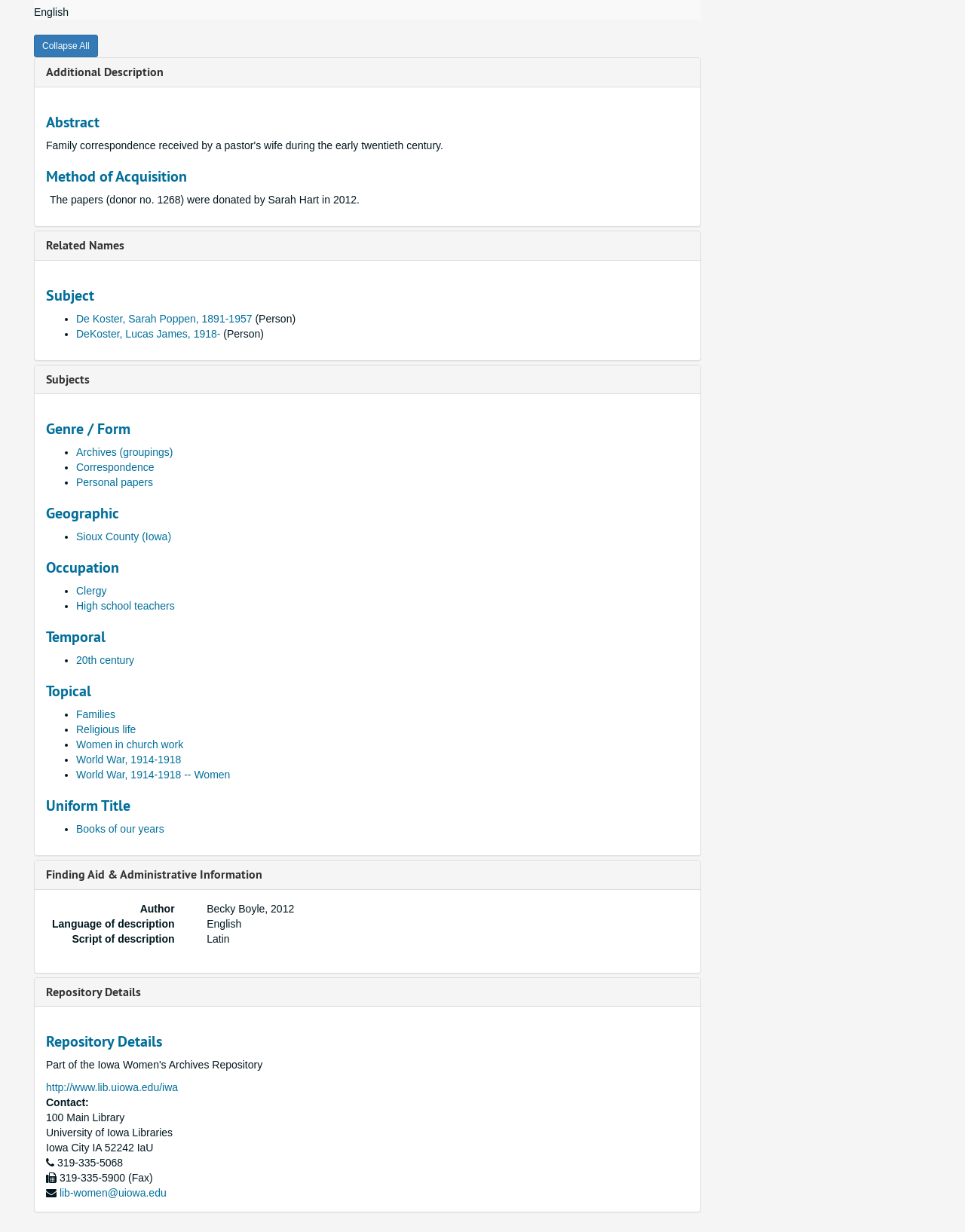Find the coordinates for the bounding box of the element with this description: "Archives (groupings)".

[0.079, 0.362, 0.179, 0.372]